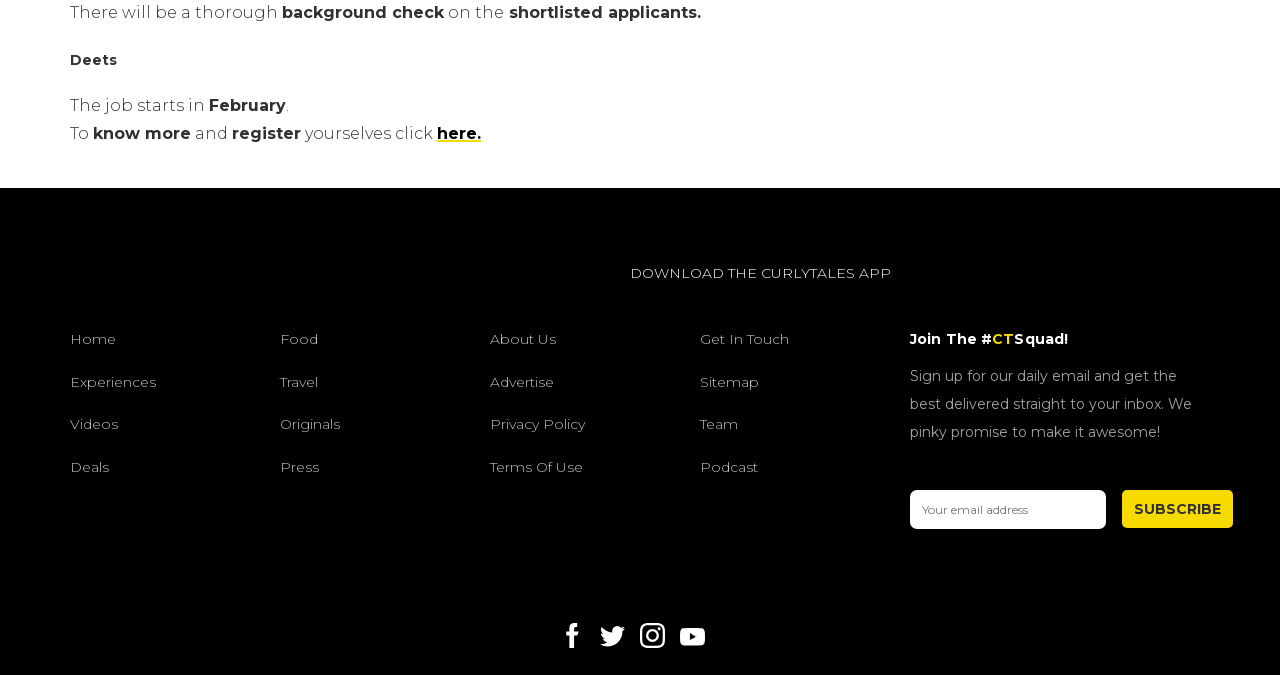What is the name of the app?
Your answer should be a single word or phrase derived from the screenshot.

Curly Tales App